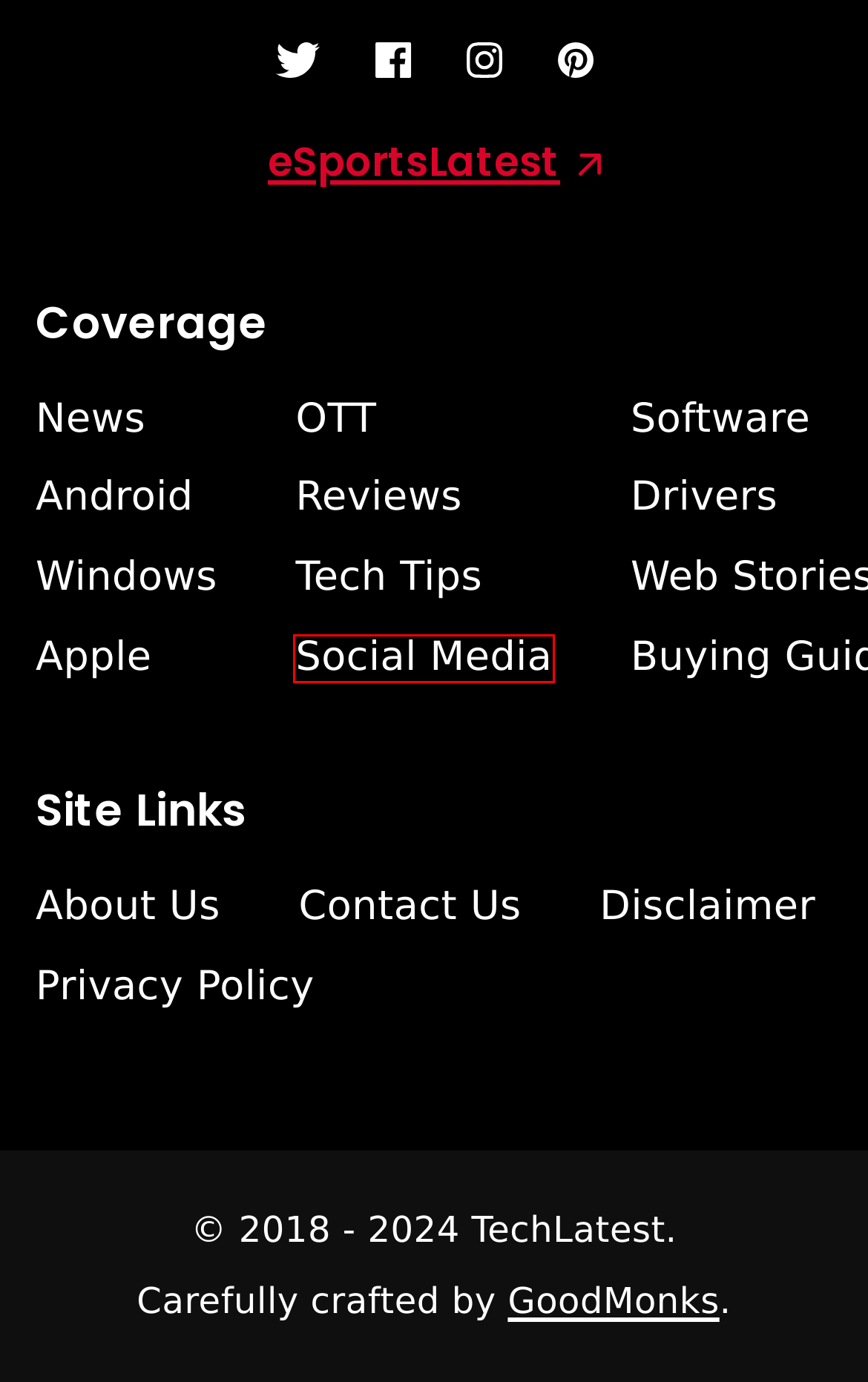You are given a screenshot of a webpage with a red rectangle bounding box around a UI element. Select the webpage description that best matches the new webpage after clicking the element in the bounding box. Here are the candidates:
A. Tech Tips Archives | TechLatest
B. eSportsLatest | News, Guides, Tips & Tricks
C. Windows Archives | TechLatest
D. Joy Chetry - Web Designer & Strategist
E. News Archives | TechLatest
F. Android Archives | TechLatest
G. Social Media Archives | TechLatest
H. Review Archives | TechLatest

G